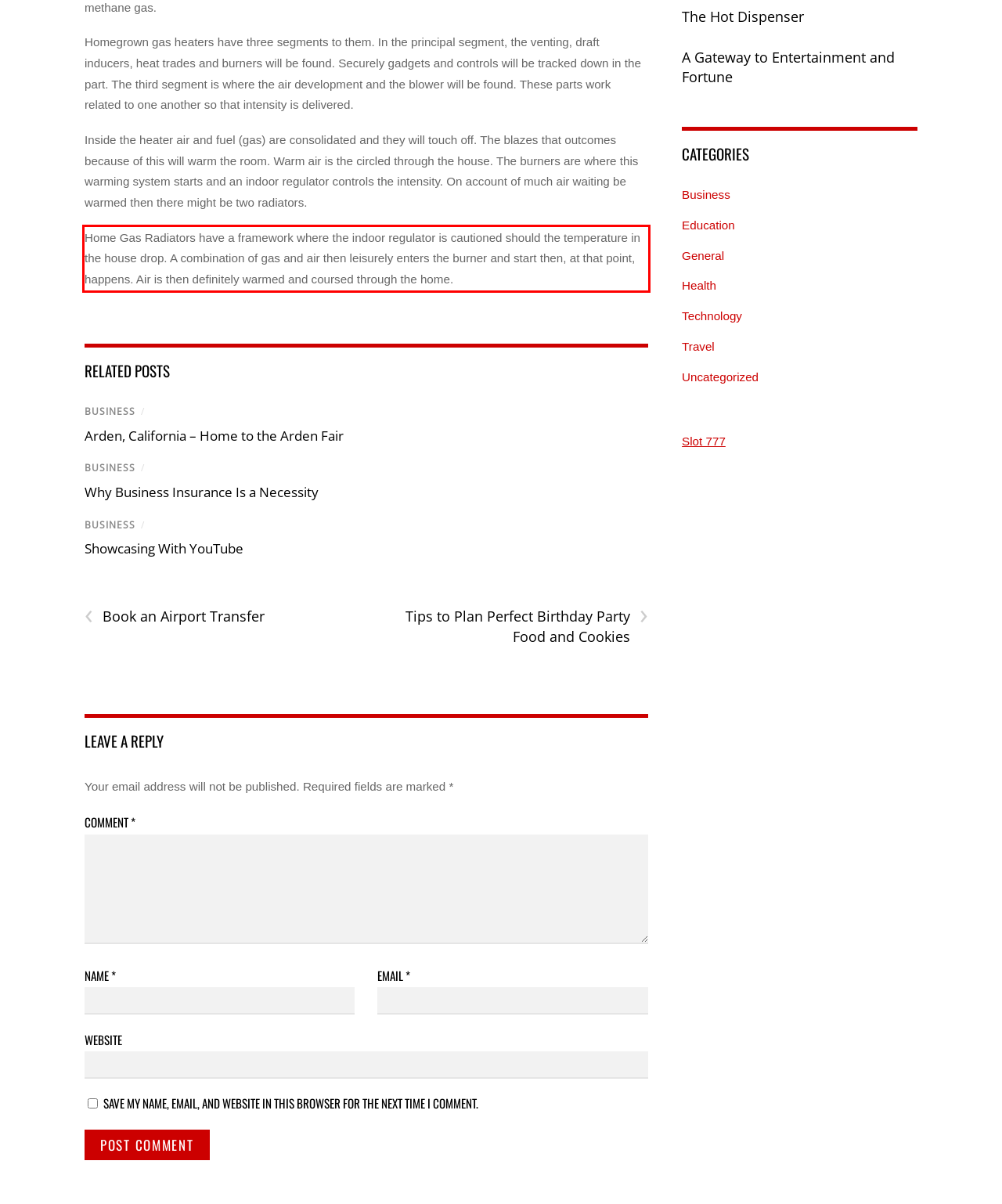Please perform OCR on the text content within the red bounding box that is highlighted in the provided webpage screenshot.

Home Gas Radiators have a framework where the indoor regulator is cautioned should the temperature in the house drop. A combination of gas and air then leisurely enters the burner and start then, at that point, happens. Air is then definitely warmed and coursed through the home.